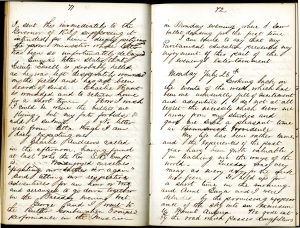What is the condition of the diary pages?
Could you please answer the question thoroughly and with as much detail as possible?

The diary pages appear to be in good condition, with the ink still visible and the paper showing a yellowed tone that indicates age. The fact that the document is well-preserved suggests that it has been carefully handled and stored over time.